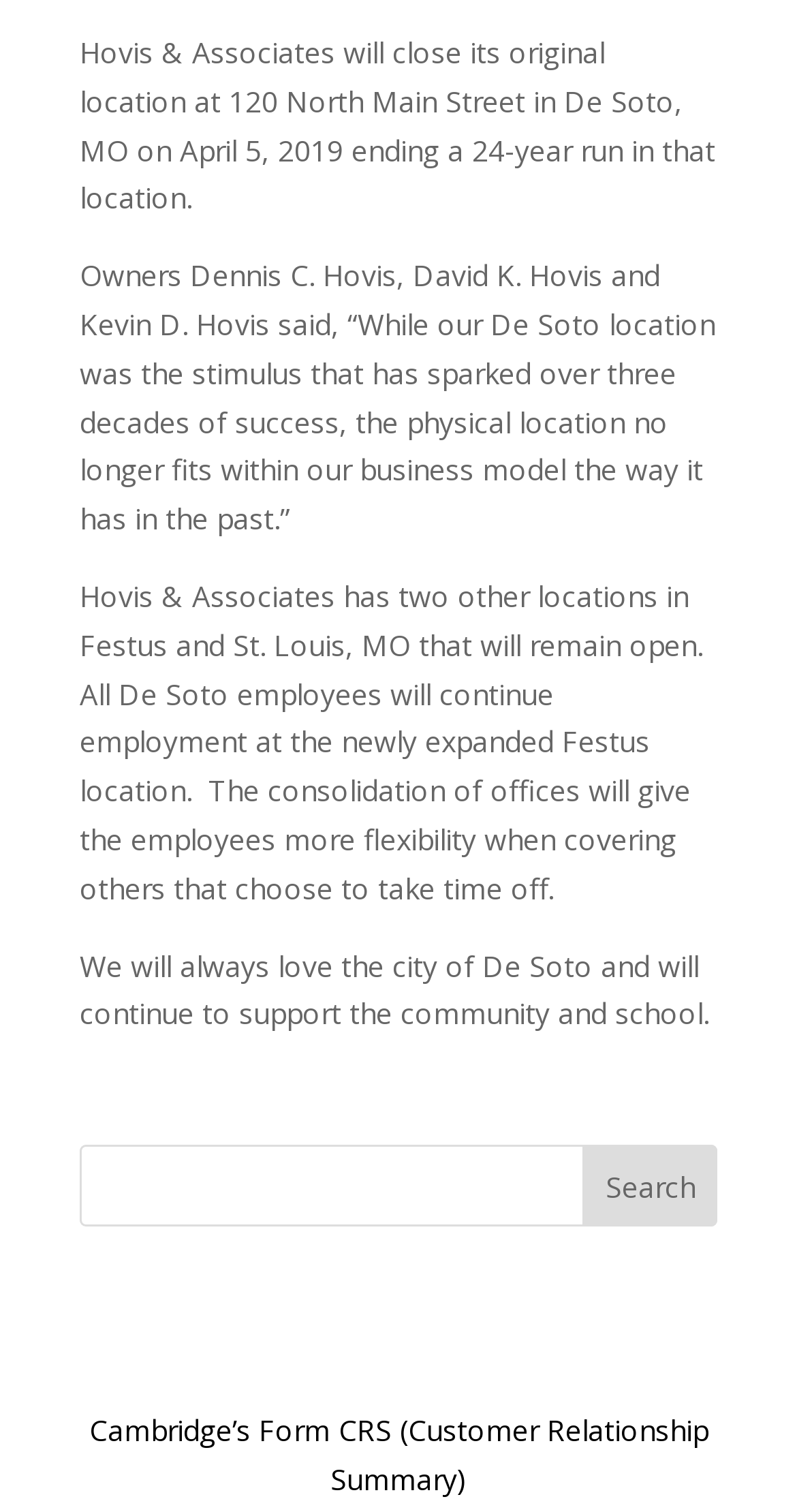Given the description value="Search", predict the bounding box coordinates of the UI element. Ensure the coordinates are in the format (top-left x, top-left y, bottom-right x, bottom-right y) and all values are between 0 and 1.

[0.732, 0.757, 0.9, 0.811]